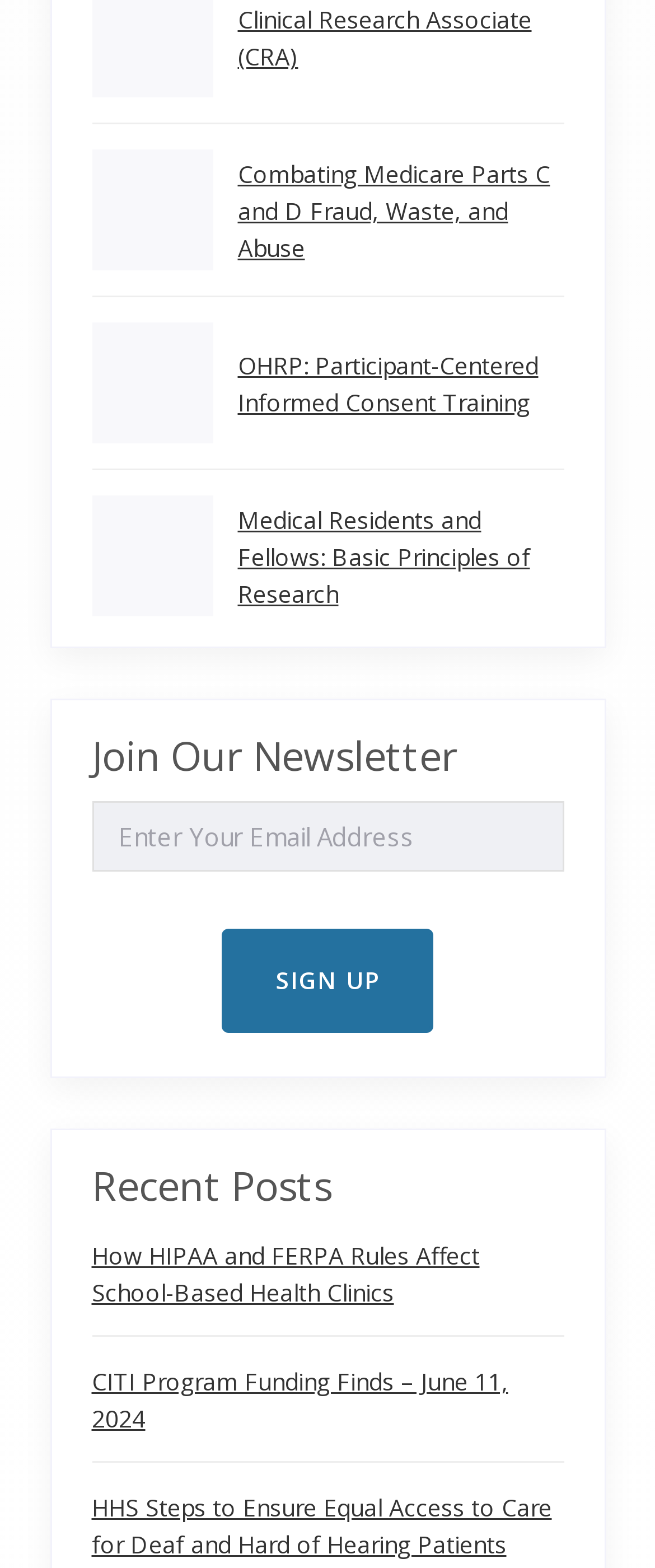What is the image above the 'Join Our Newsletter' text?
Using the screenshot, give a one-word or short phrase answer.

young female doctor using ipad